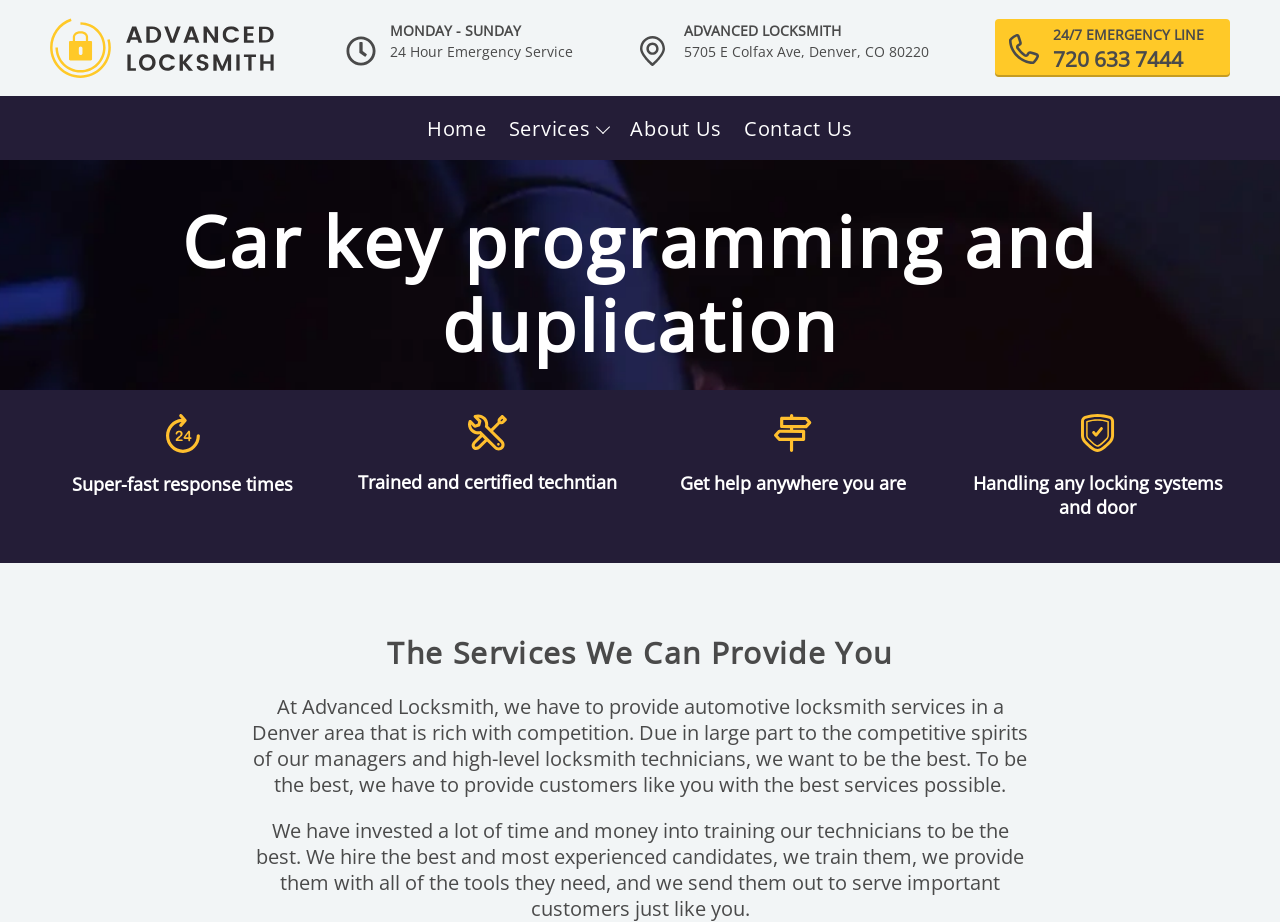Please indicate the bounding box coordinates of the element's region to be clicked to achieve the instruction: "Visit the home page". Provide the coordinates as four float numbers between 0 and 1, i.e., [left, top, right, bottom].

[0.334, 0.105, 0.38, 0.174]